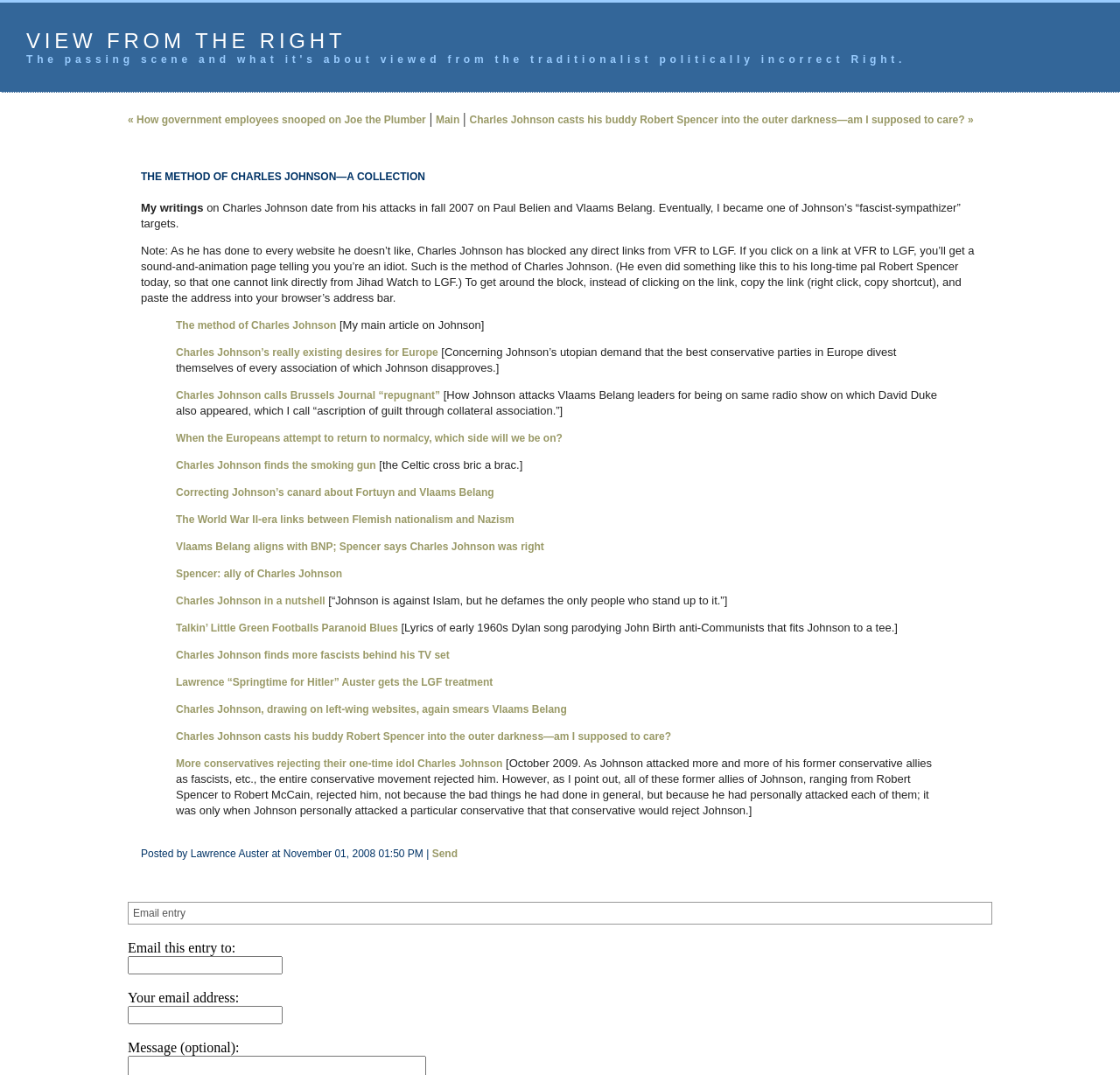Please identify the bounding box coordinates of the element's region that needs to be clicked to fulfill the following instruction: "Click on the link 'The method of Charles Johnson'". The bounding box coordinates should consist of four float numbers between 0 and 1, i.e., [left, top, right, bottom].

[0.157, 0.297, 0.3, 0.308]